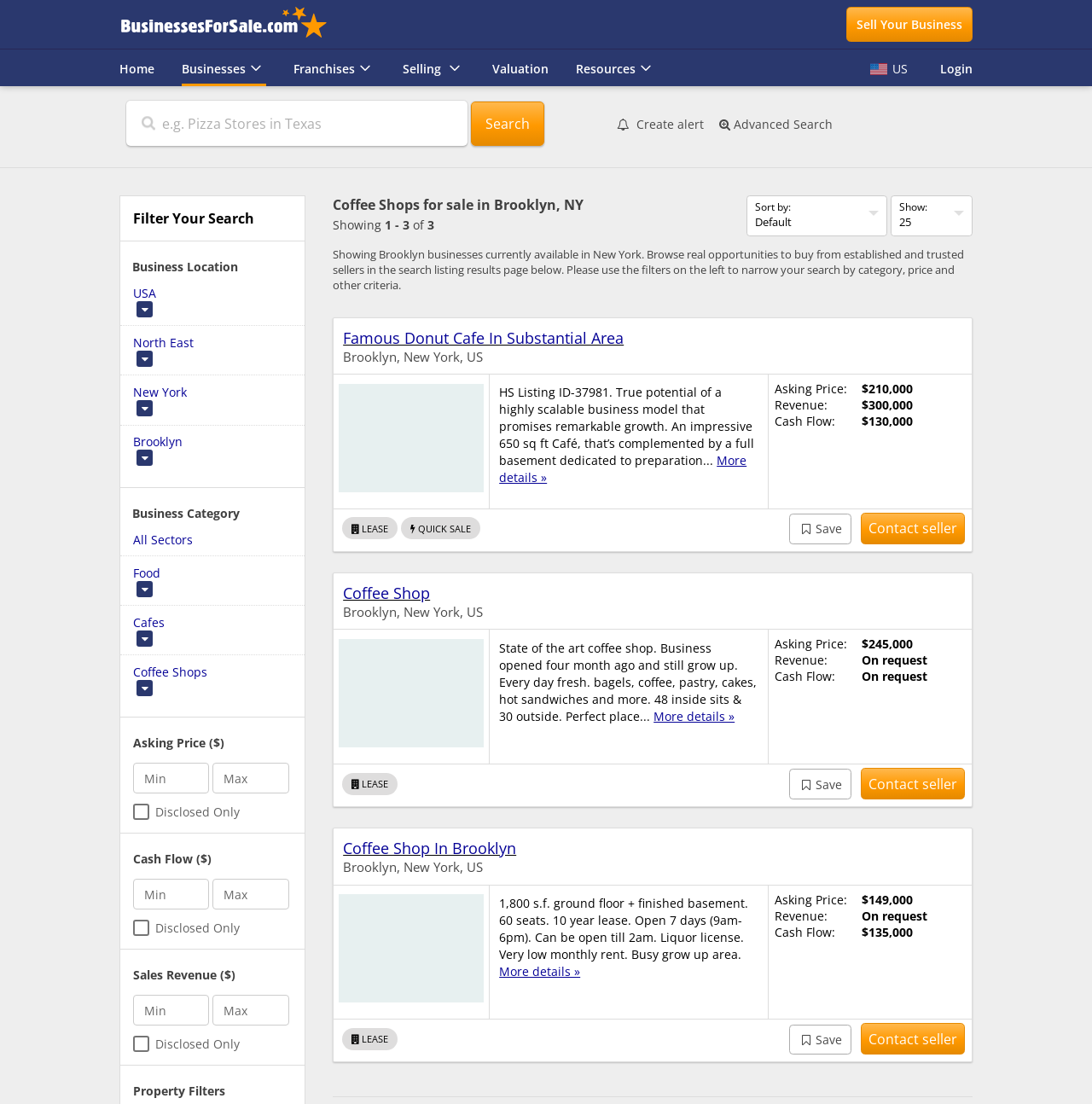Identify the main heading from the webpage and provide its text content.

Coffee Shops for sale in Brooklyn, NY